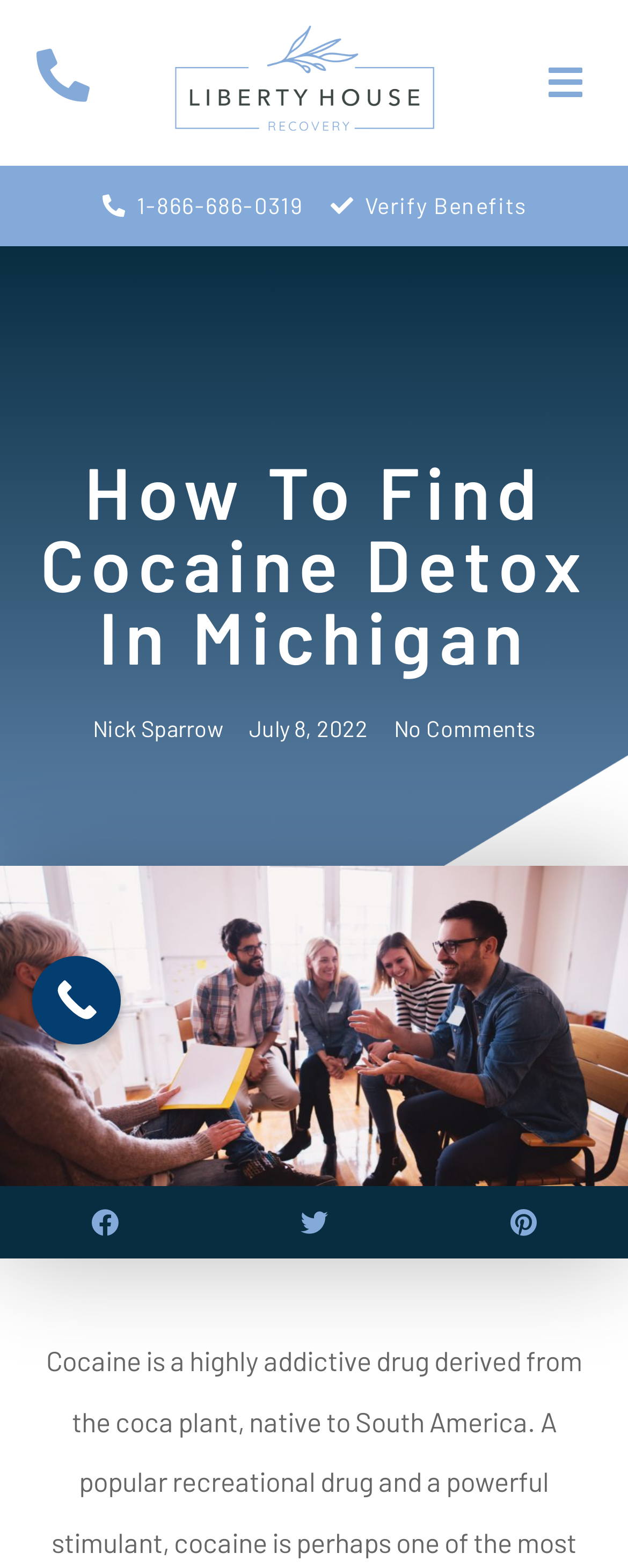What is the date of the article?
Please provide a single word or phrase as your answer based on the image.

July 8, 2022